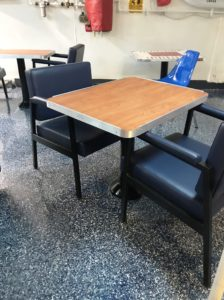What type of metal edge does the table have?
Give a single word or phrase as your answer by examining the image.

Brushed metal